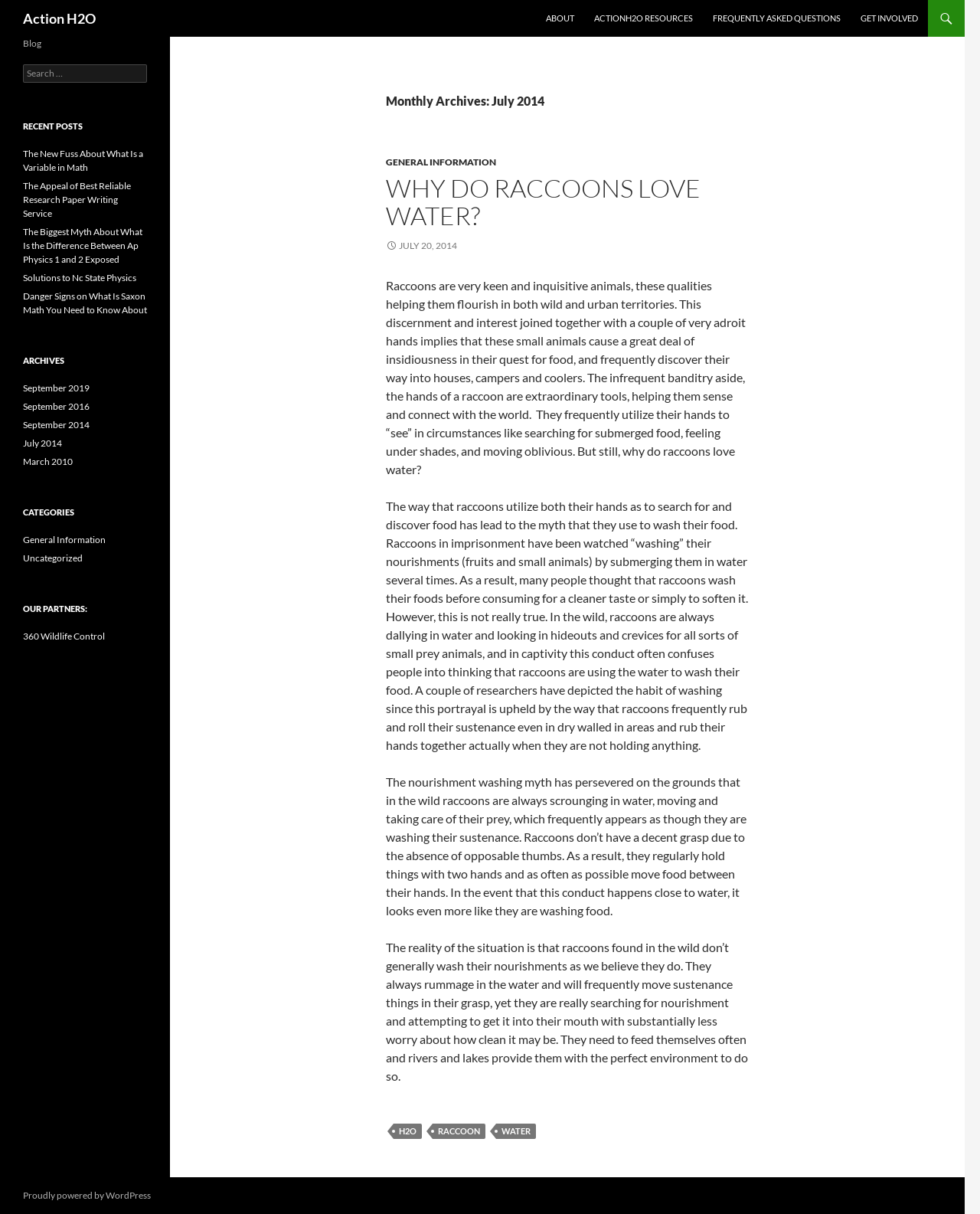Locate the bounding box coordinates of the clickable region necessary to complete the following instruction: "Visit the Action H2O homepage". Provide the coordinates in the format of four float numbers between 0 and 1, i.e., [left, top, right, bottom].

[0.023, 0.0, 0.098, 0.03]